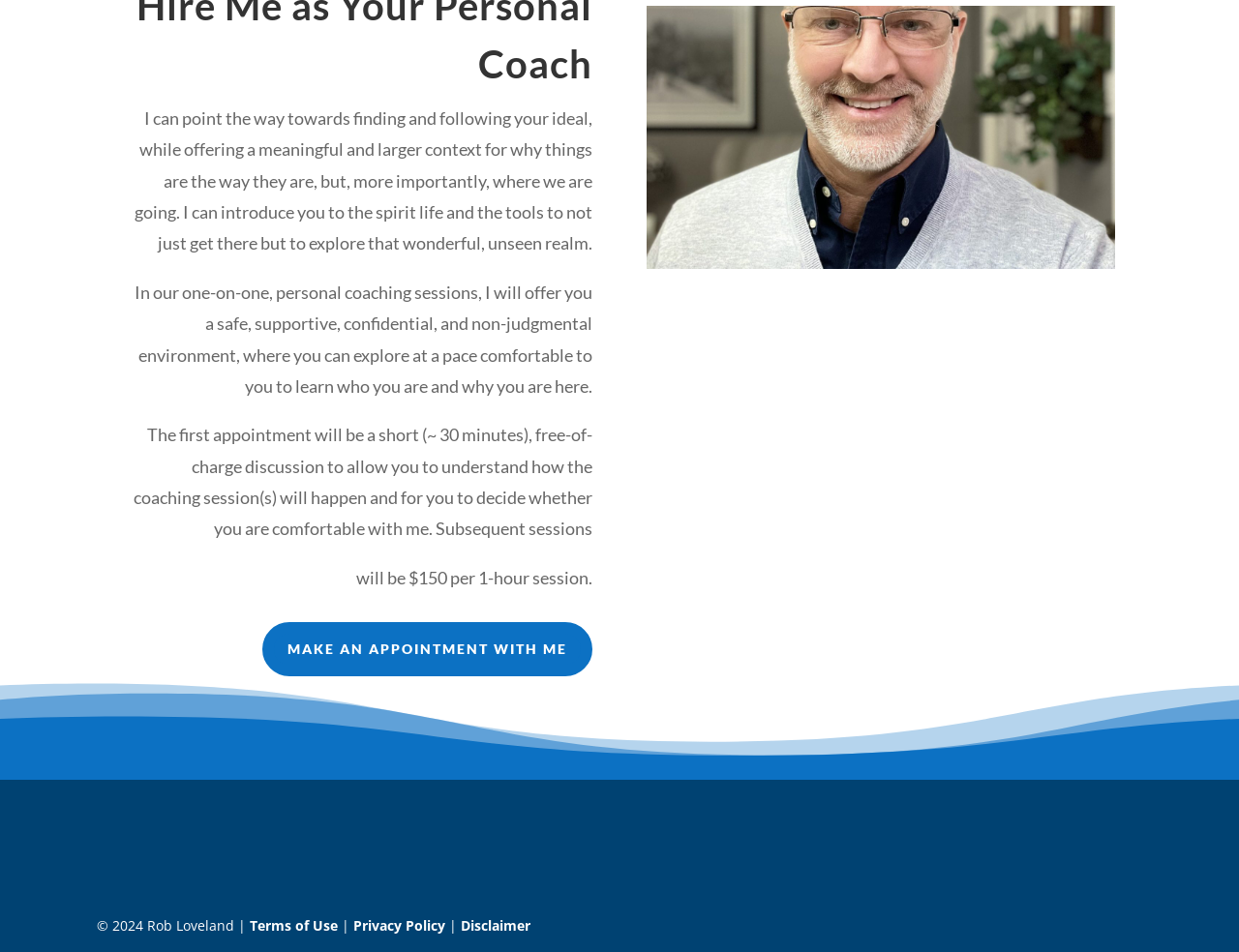Bounding box coordinates are specified in the format (top-left x, top-left y, bottom-right x, bottom-right y). All values are floating point numbers bounded between 0 and 1. Please provide the bounding box coordinate of the region this sentence describes: Disclaimer

[0.372, 0.963, 0.428, 0.982]